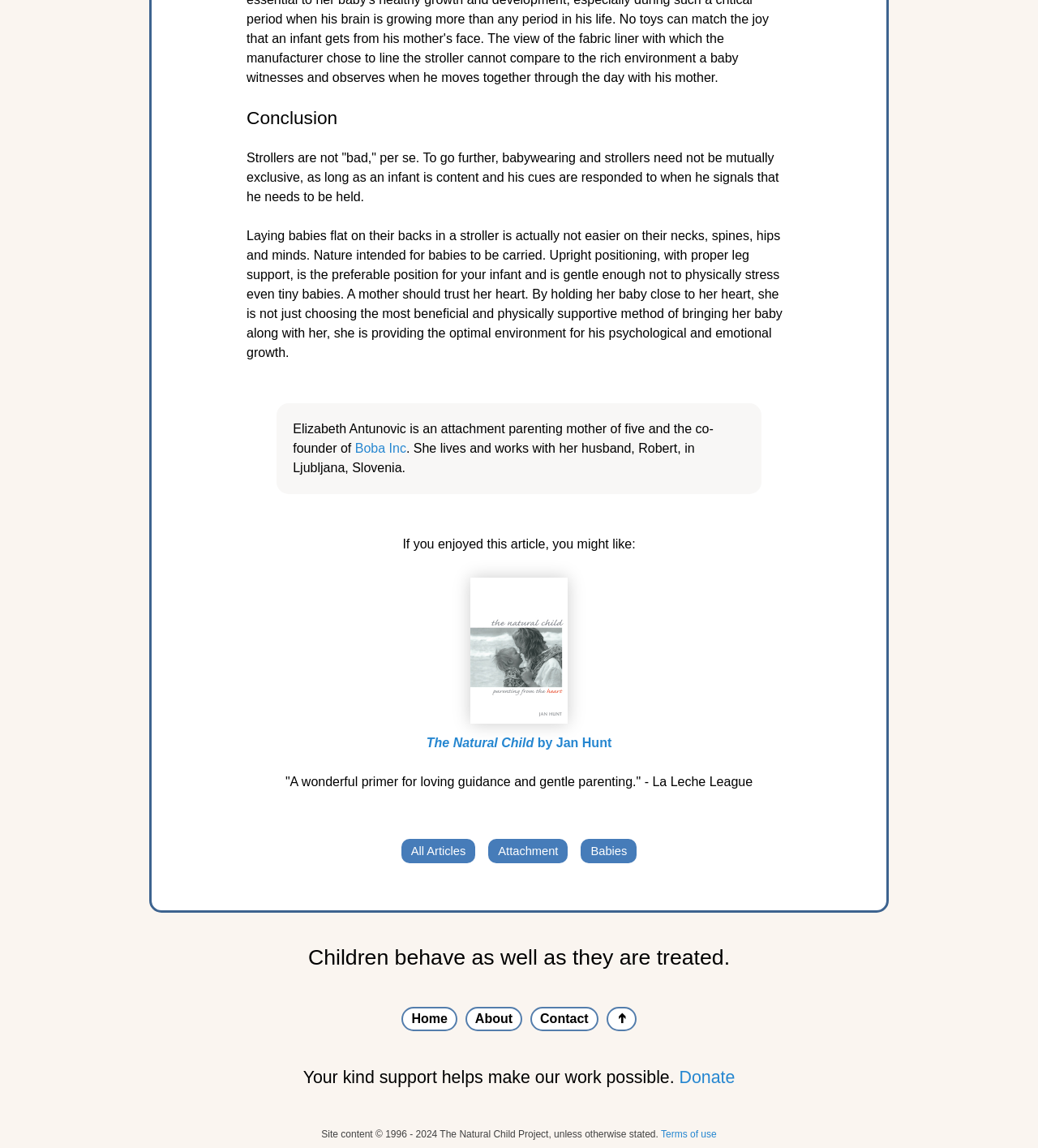Specify the bounding box coordinates of the element's area that should be clicked to execute the given instruction: "read the conclusion". The coordinates should be four float numbers between 0 and 1, i.e., [left, top, right, bottom].

[0.238, 0.093, 0.762, 0.112]